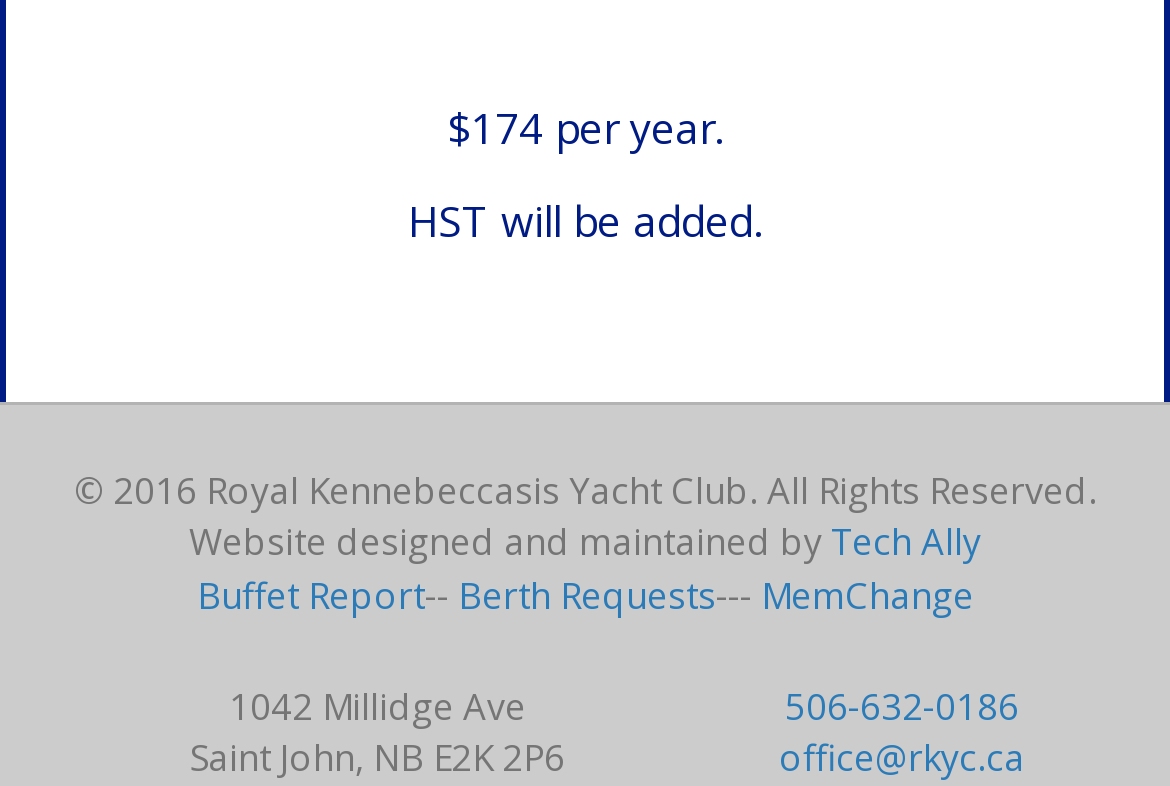Please determine the bounding box of the UI element that matches this description: Tech Ally. The coordinates should be given as (top-left x, top-left y, bottom-right x, bottom-right y), with all values between 0 and 1.

[0.71, 0.657, 0.838, 0.722]